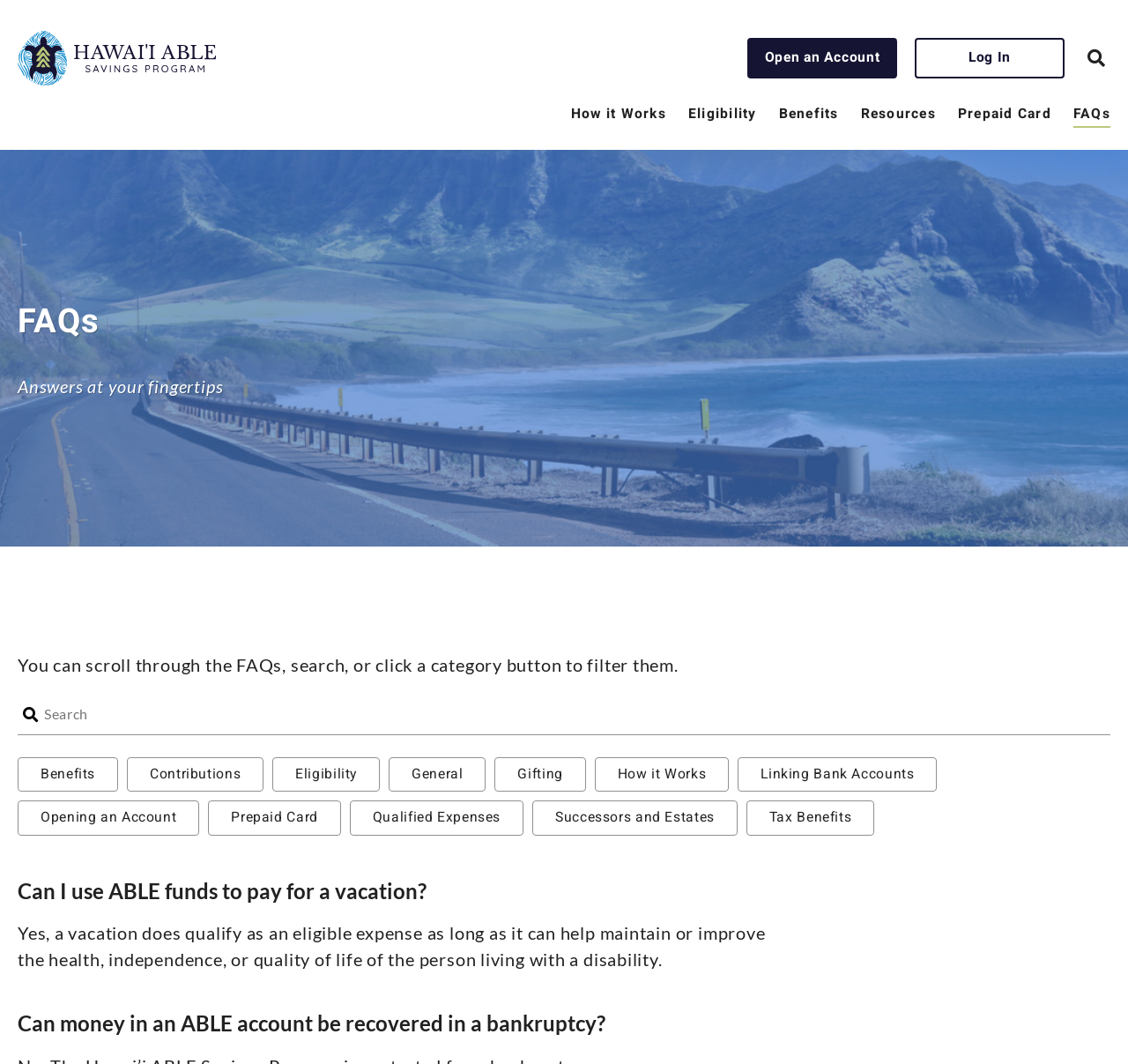Use a single word or phrase to respond to the question:
What is the topic of the first FAQ?

Using ABLE funds for a vacation